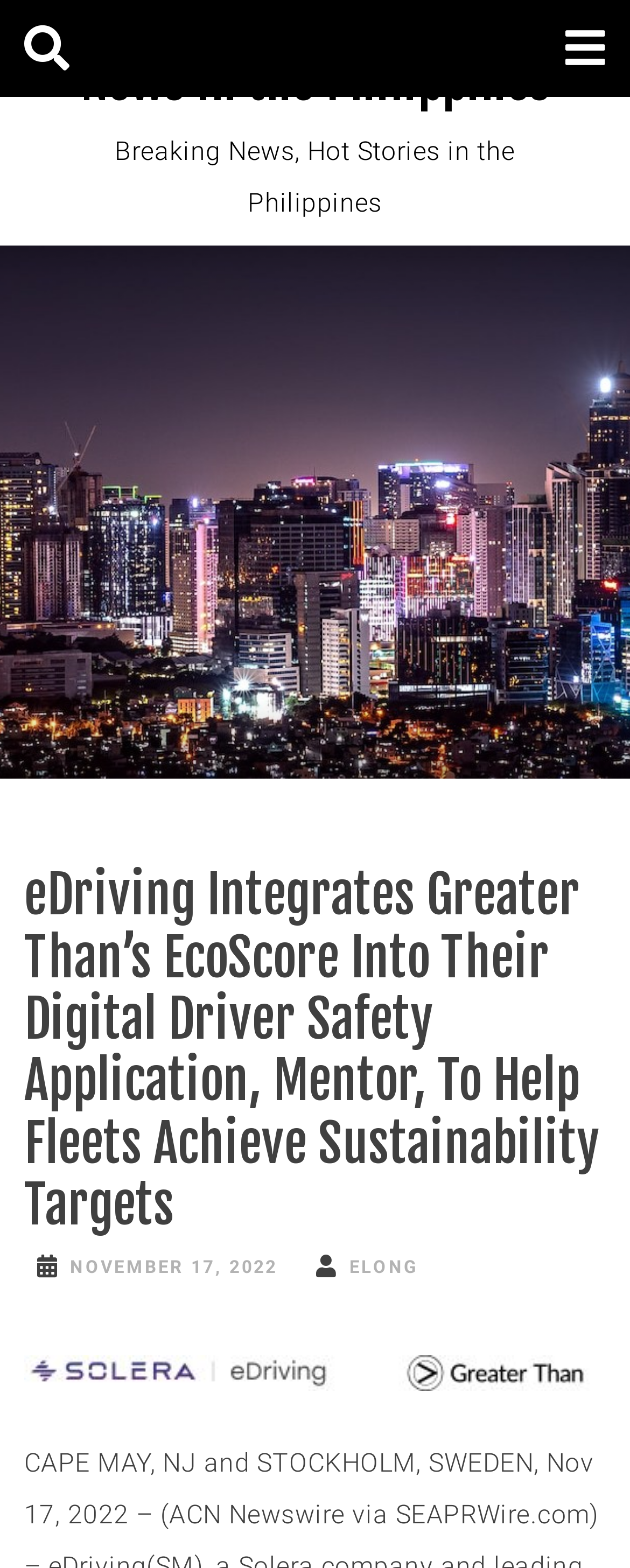How many links are present in the main content area?
Carefully analyze the image and provide a thorough answer to the question.

I counted the number of link elements present in the main content area, which are 'News in the Philippines', 'NOVEMBER 17, 2022', and 'ELONG'. These links are all children of the HeaderAsNonLandmark element.